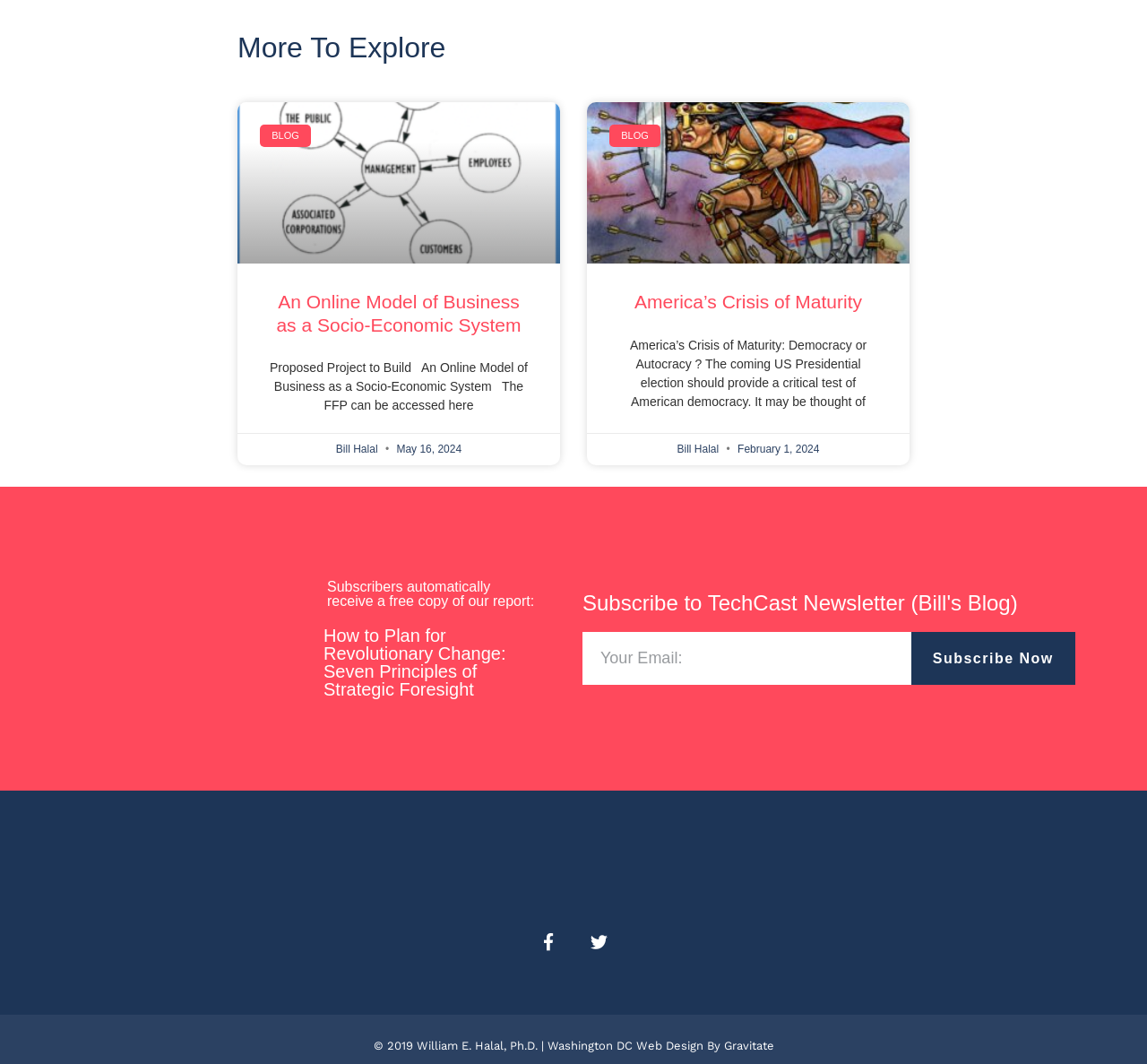Please specify the coordinates of the bounding box for the element that should be clicked to carry out this instruction: "Enter email address". The coordinates must be four float numbers between 0 and 1, formatted as [left, top, right, bottom].

[0.508, 0.594, 0.794, 0.644]